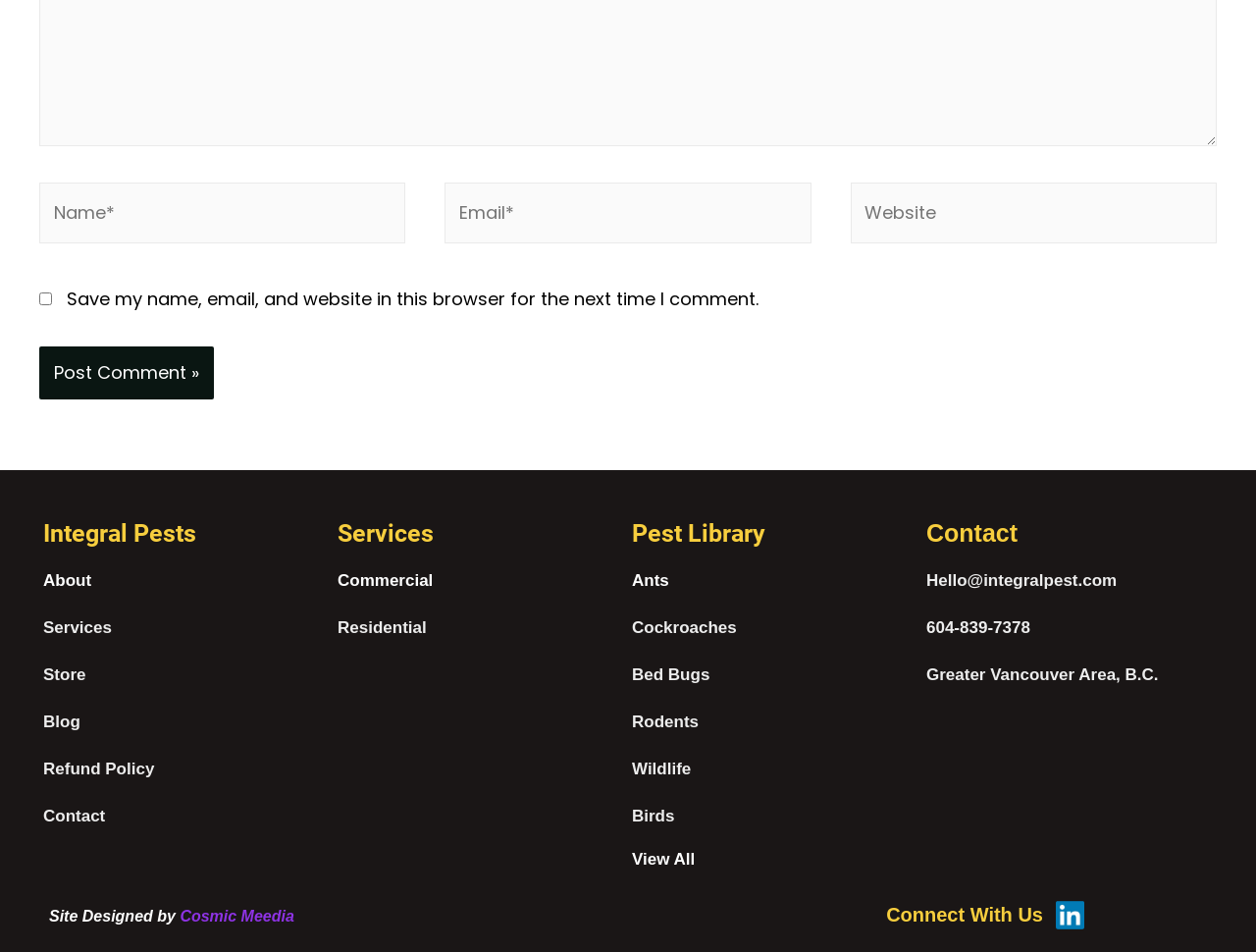What is the purpose of the checkbox?
Look at the image and respond with a one-word or short-phrase answer.

Save comment info